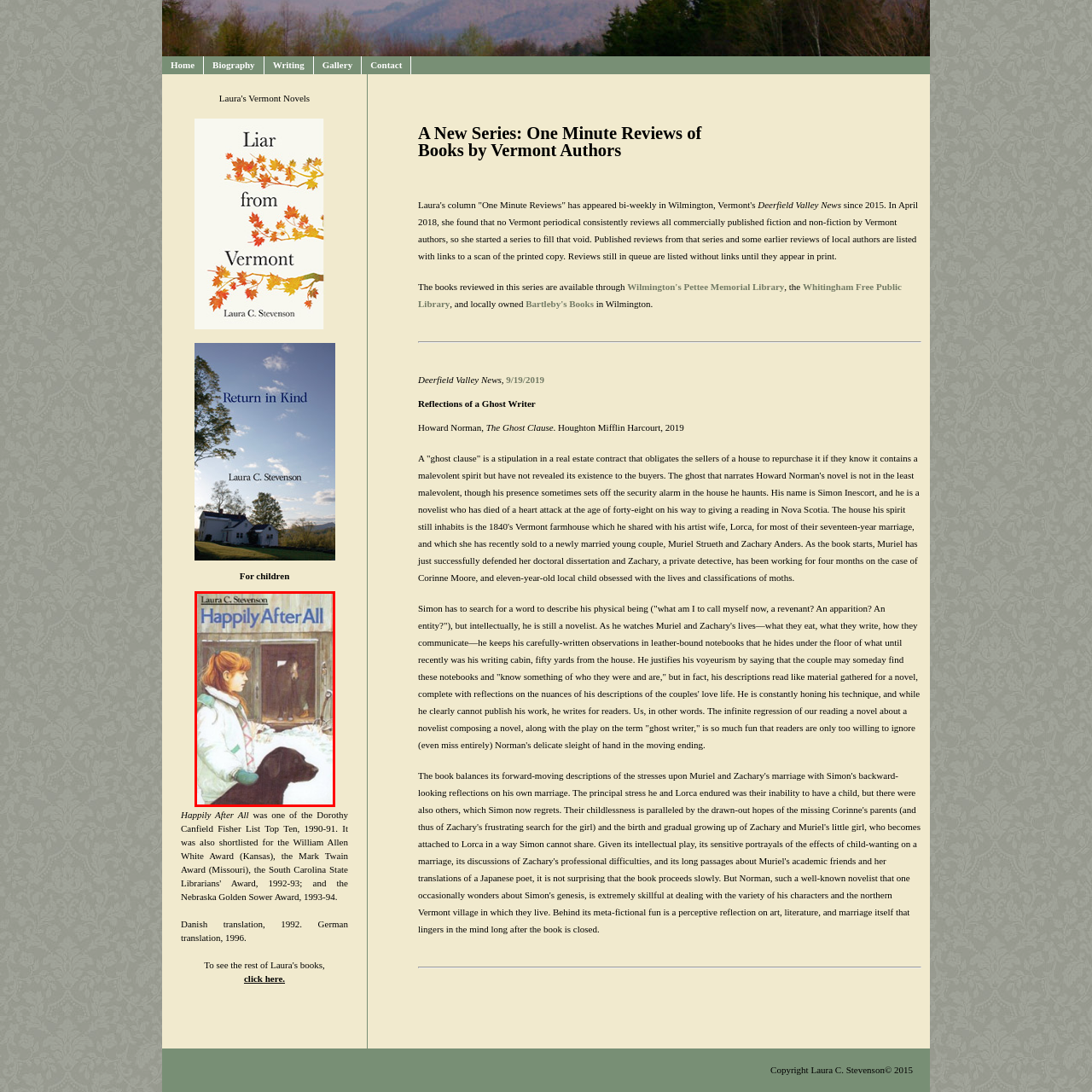What is at the girl's feet?
Look at the image highlighted within the red bounding box and provide a detailed answer to the question.

The image features a young girl standing in the foreground with a dog at her feet, which adds to the sense of companionship and adventure in the scene.